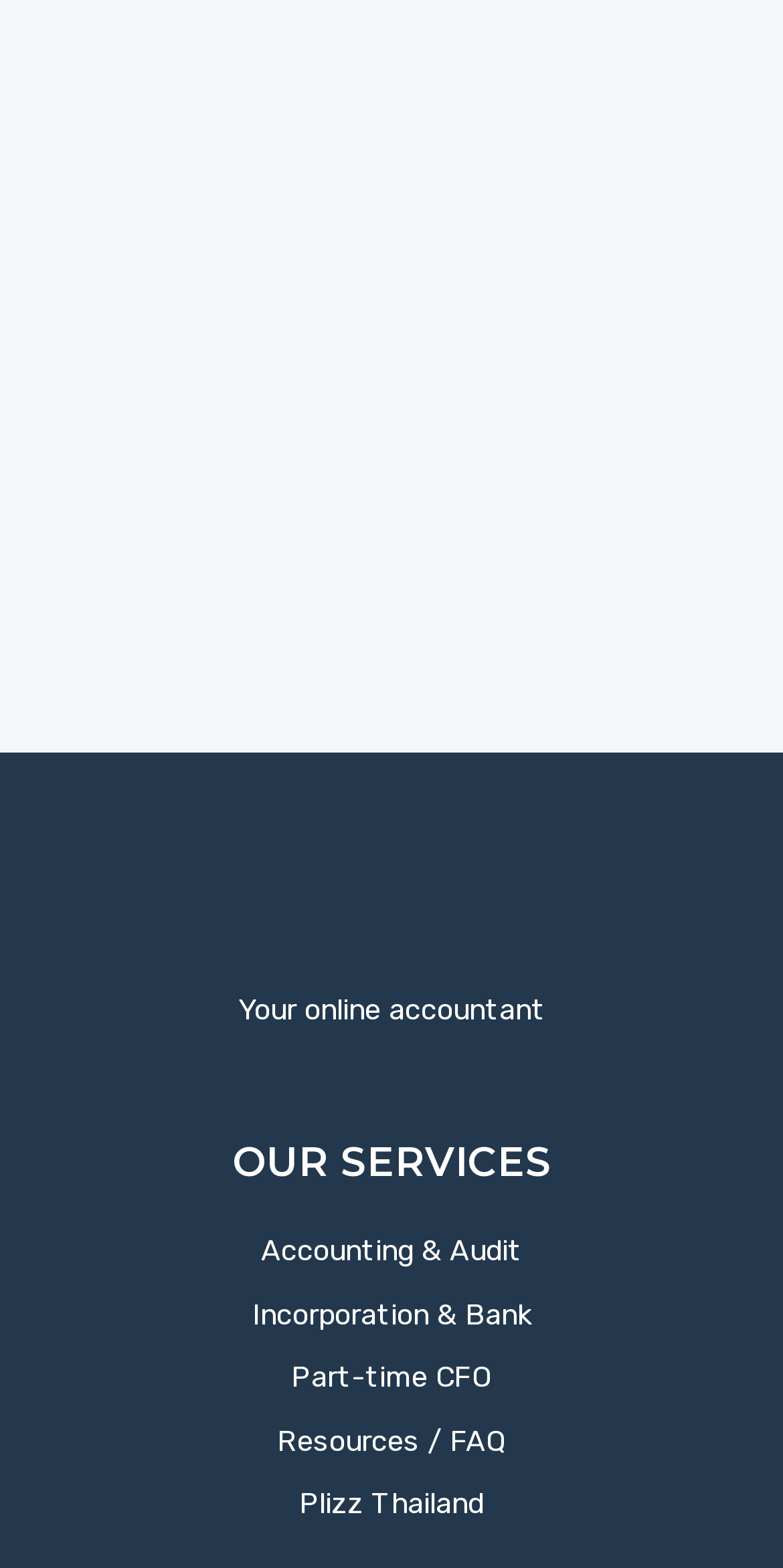Answer the question below in one word or phrase:
What is the tagline of the website?

Your online accountant